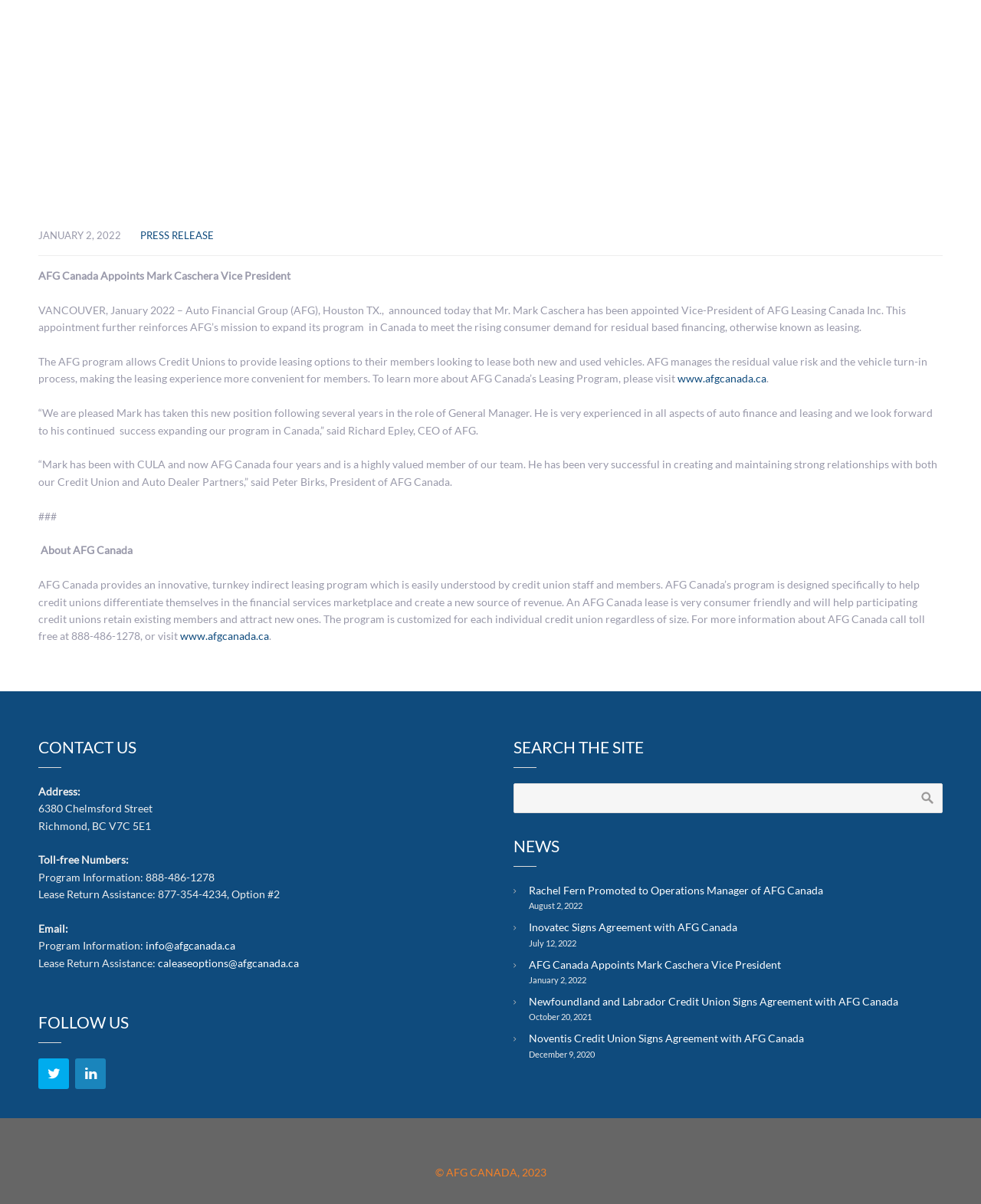Determine the coordinates of the bounding box for the clickable area needed to execute this instruction: "Contact AFG Canada via email 'info@afgcanada.ca'".

[0.148, 0.78, 0.24, 0.791]